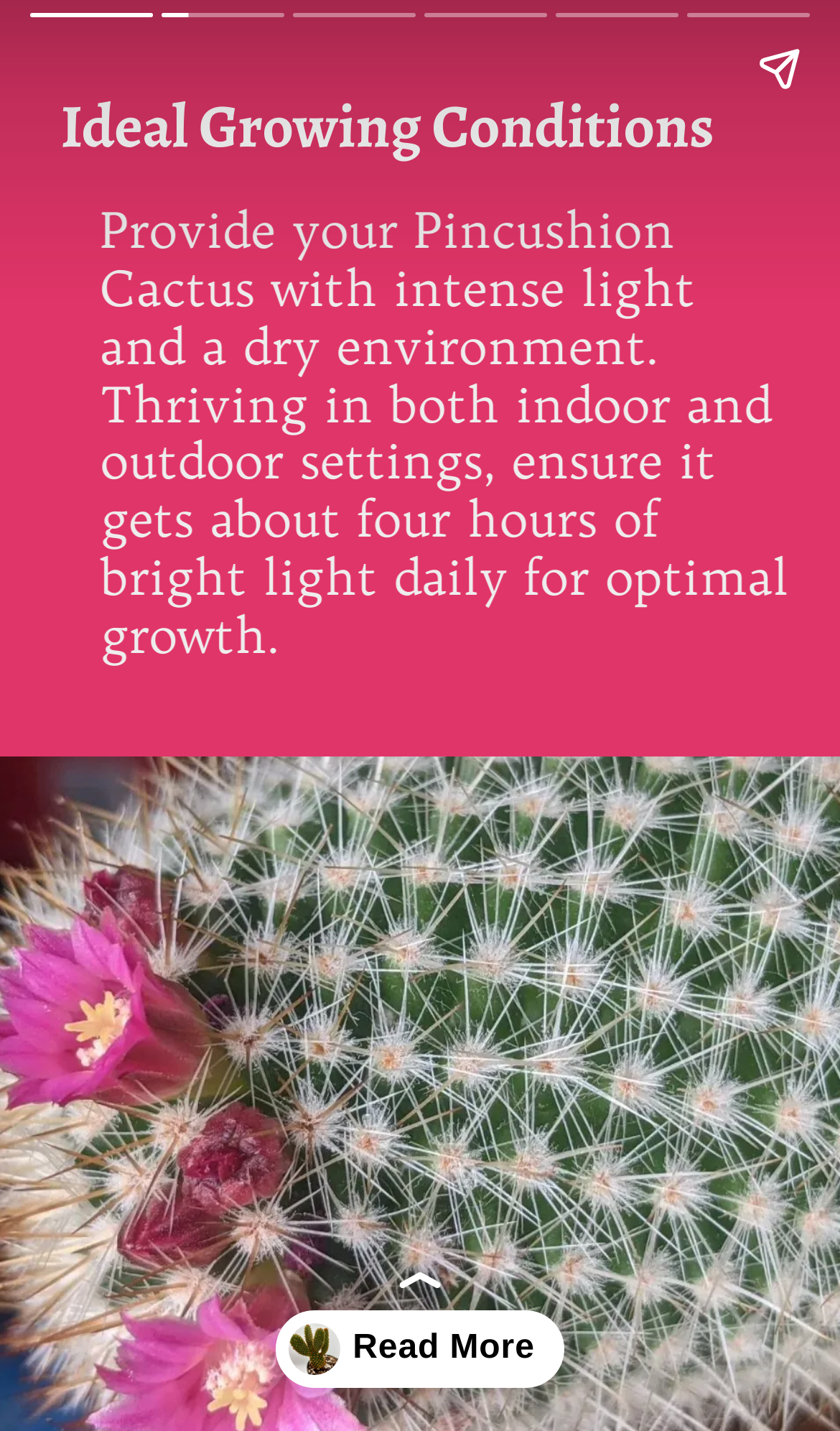Provide your answer in a single word or phrase: 
What is the ideal environment for a Pincushion Cactus?

Intense light and dry